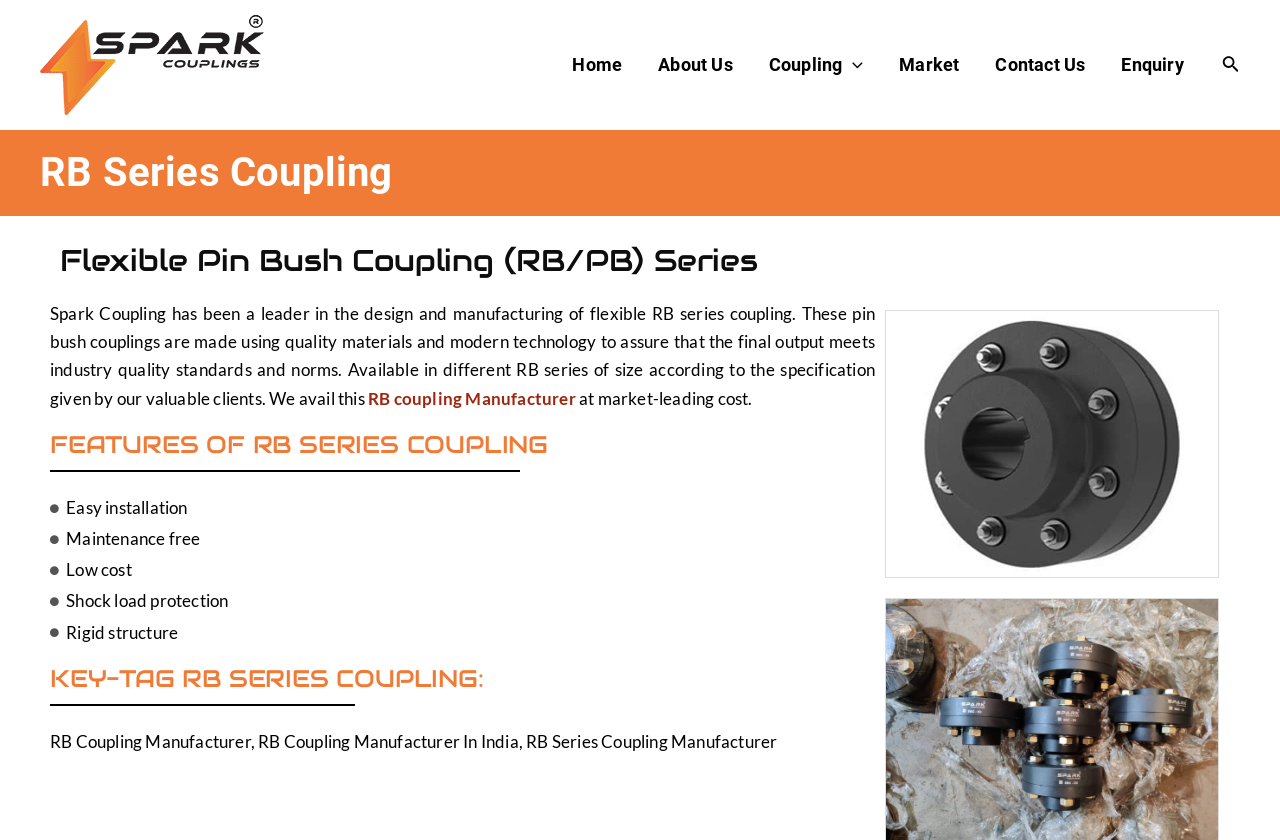Using the elements shown in the image, answer the question comprehensively: What type of coupling is described on this page?

Based on the heading 'RB Series Coupling' and the description of the coupling's features and characteristics, it is clear that the type of coupling being described on this page is an RB Series Coupling.